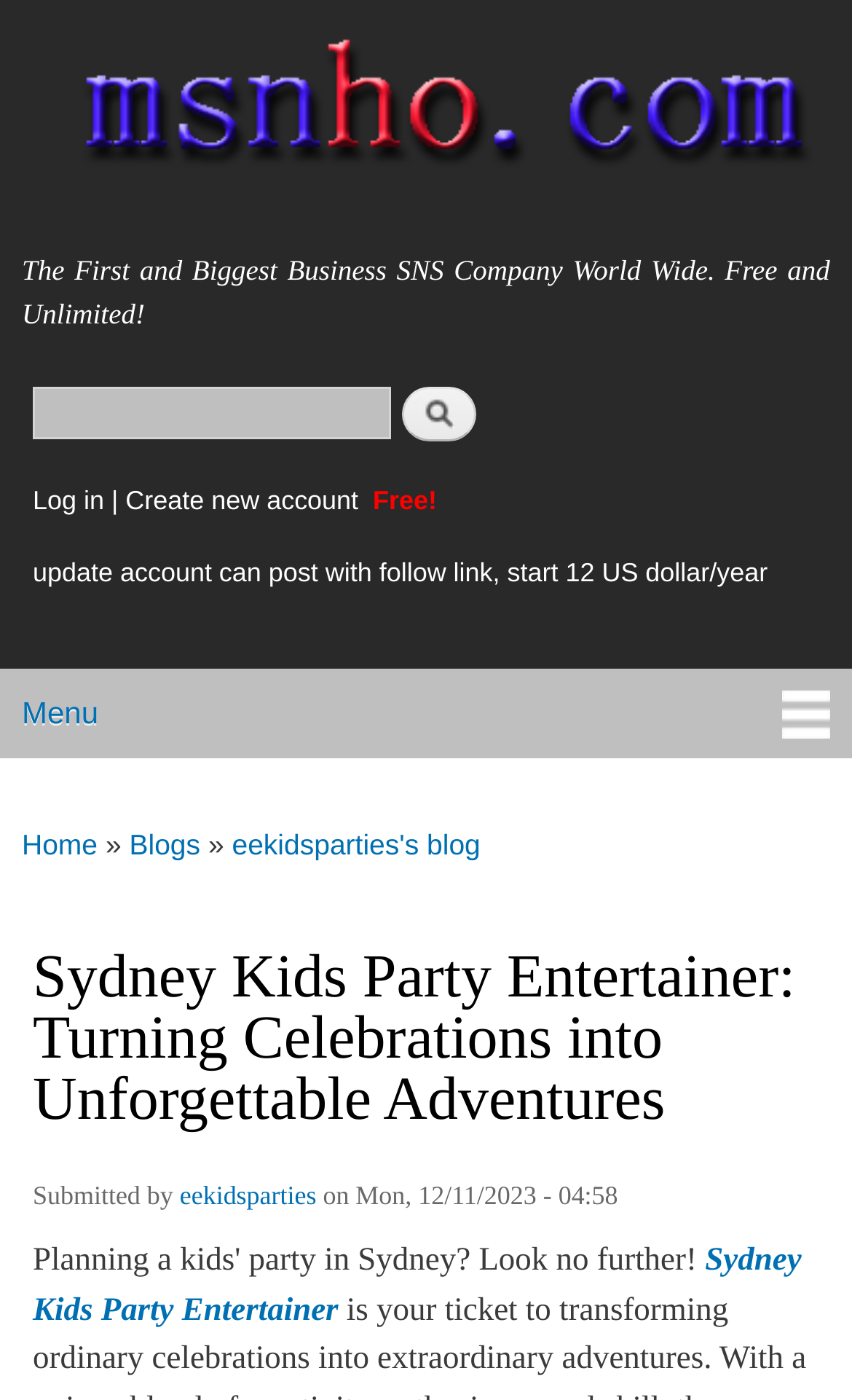Provide a thorough and detailed response to the question by examining the image: 
What is the date of the blog submission?

I found the answer by looking at the static text element with the description 'on Mon, 12/11/2023 - 04:58' which is located in the footer section of the webpage, and it mentions the date of the blog submission.